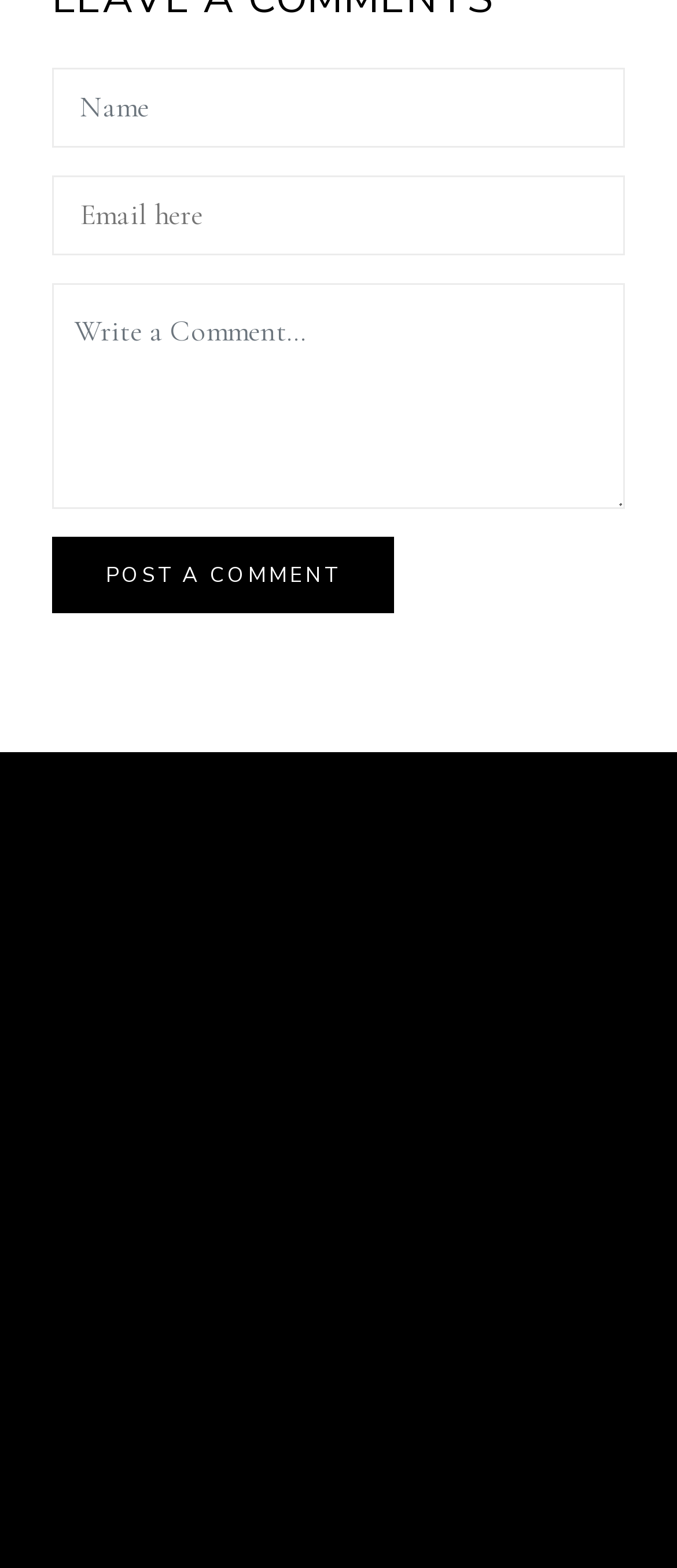Determine the bounding box for the UI element described here: "Facebook".

[0.428, 0.618, 0.49, 0.645]